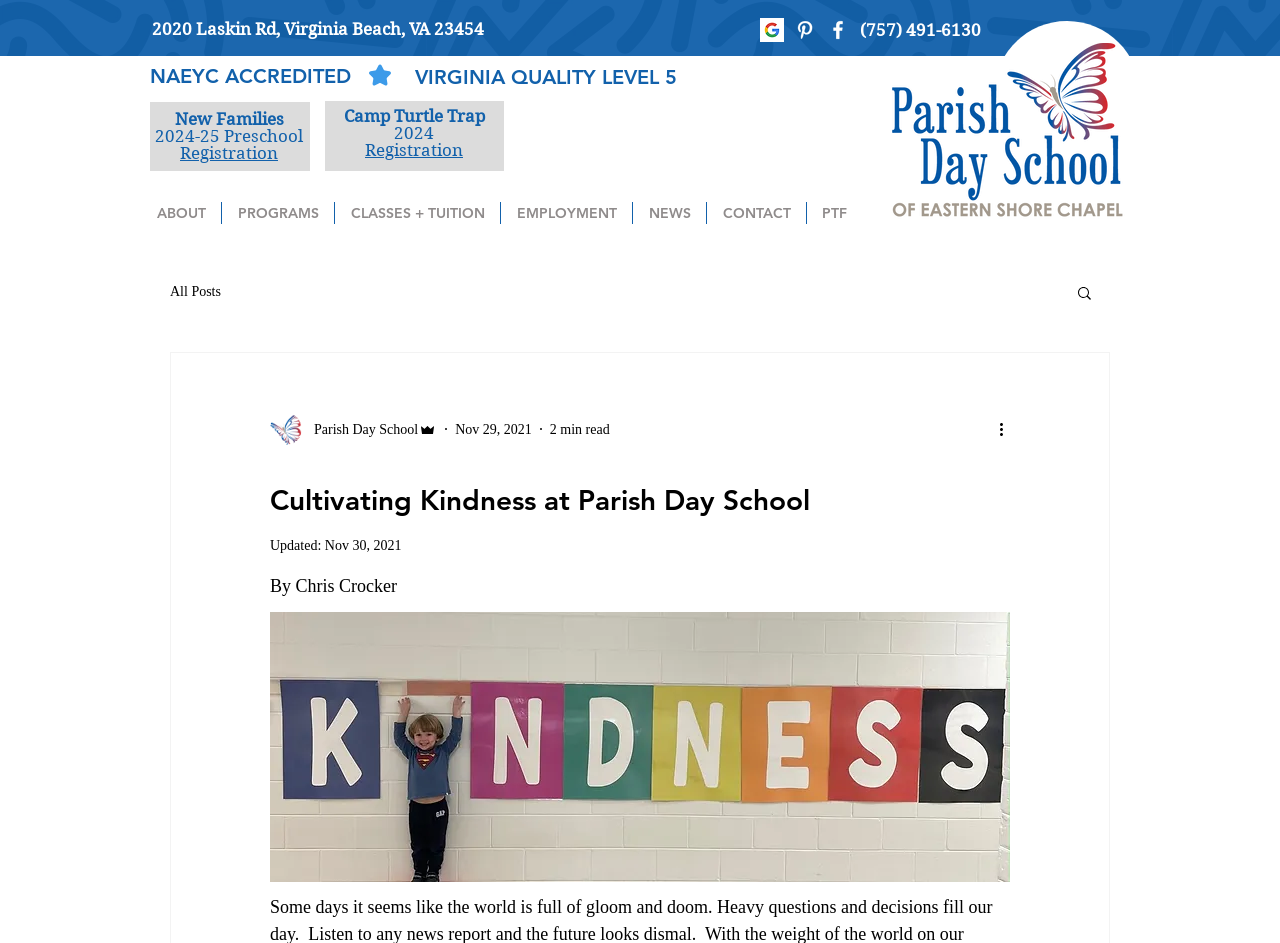What is the accreditation of Parish Day School?
Use the screenshot to answer the question with a single word or phrase.

NAEYC ACCREDITED